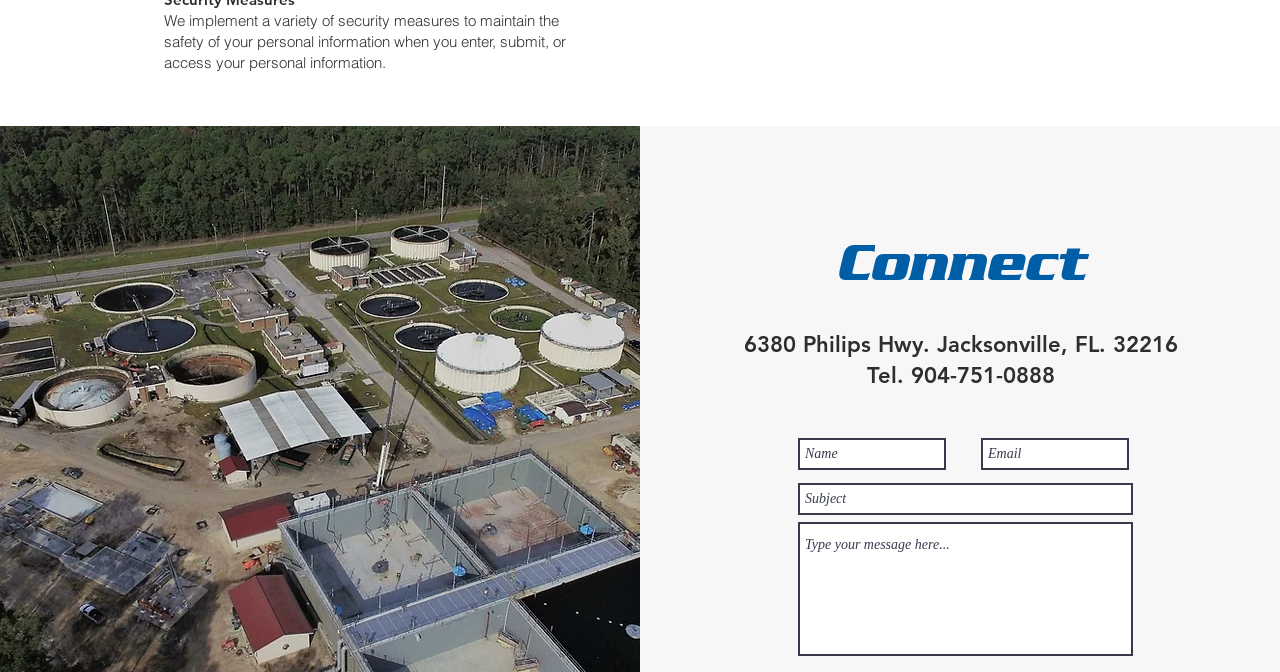Please use the details from the image to answer the following question comprehensively:
How many textboxes are required?

I counted the number of textboxes with the 'required' attribute set to True, which are the 'Name' and 'Email' textboxes, so there are 2 required textboxes.